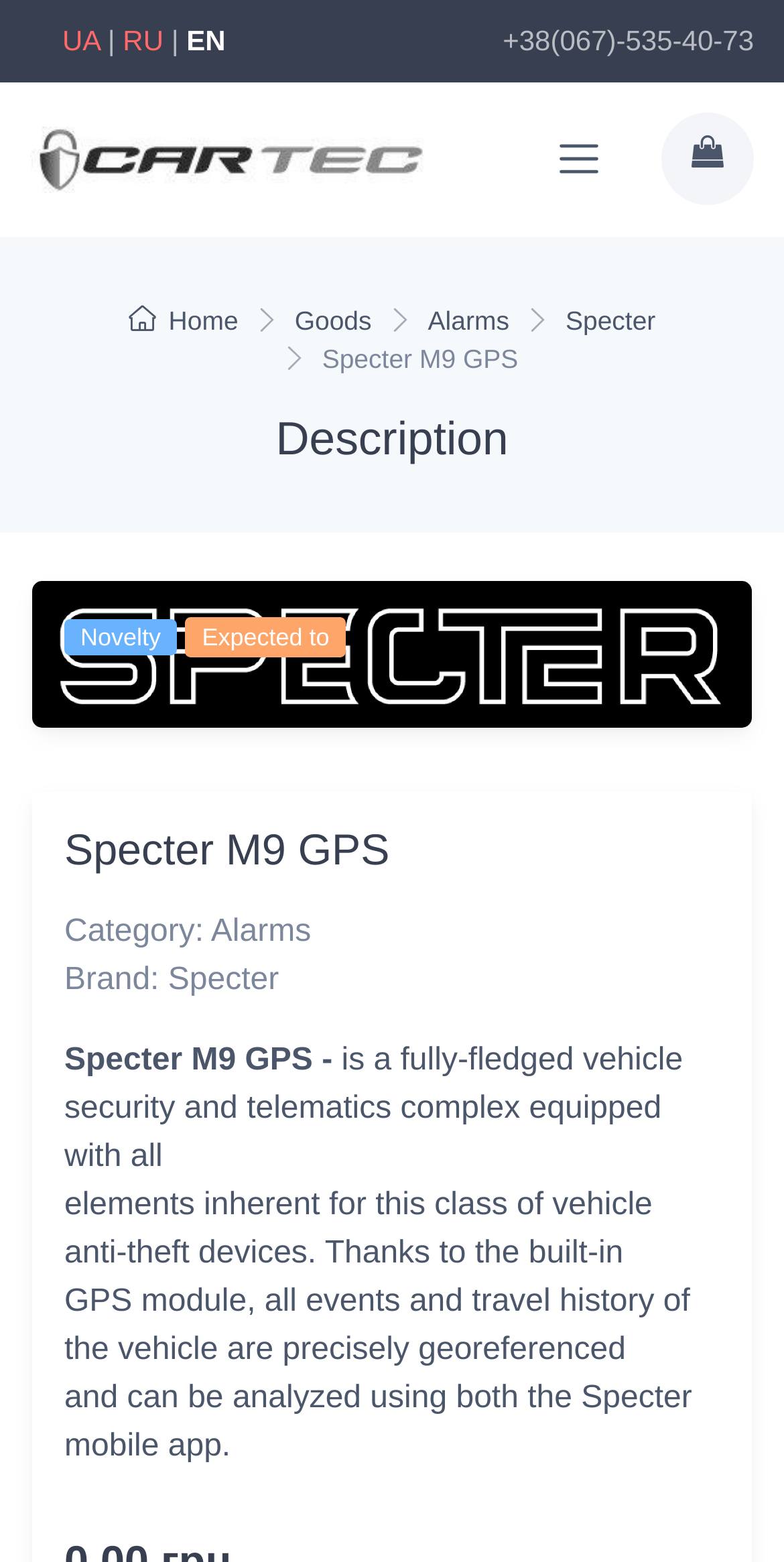What is the category of the product?
Using the visual information, answer the question in a single word or phrase.

Alarms